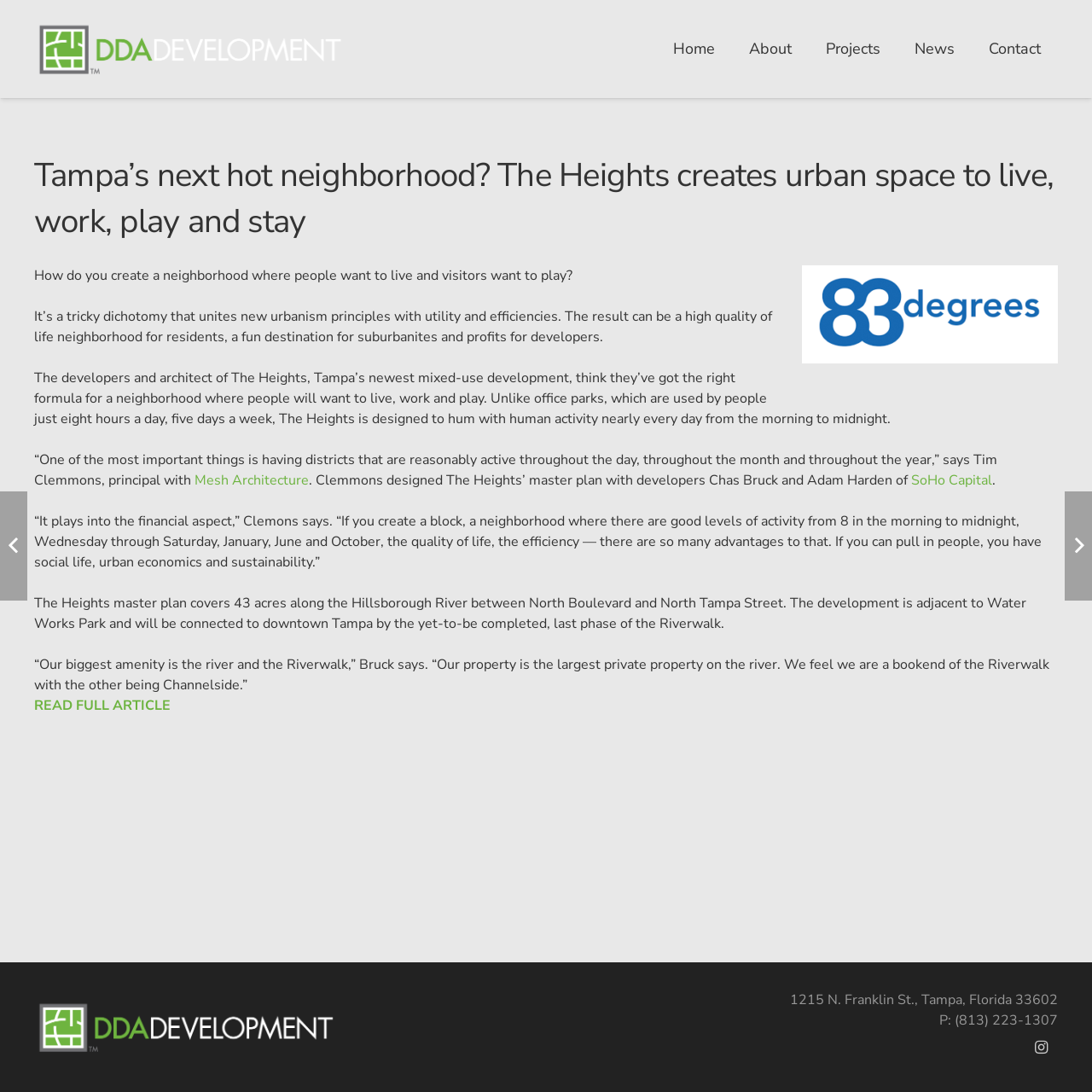Locate the bounding box coordinates of the clickable element to fulfill the following instruction: "Click the DDA Logo link". Provide the coordinates as four float numbers between 0 and 1 in the format [left, top, right, bottom].

[0.031, 0.01, 0.326, 0.08]